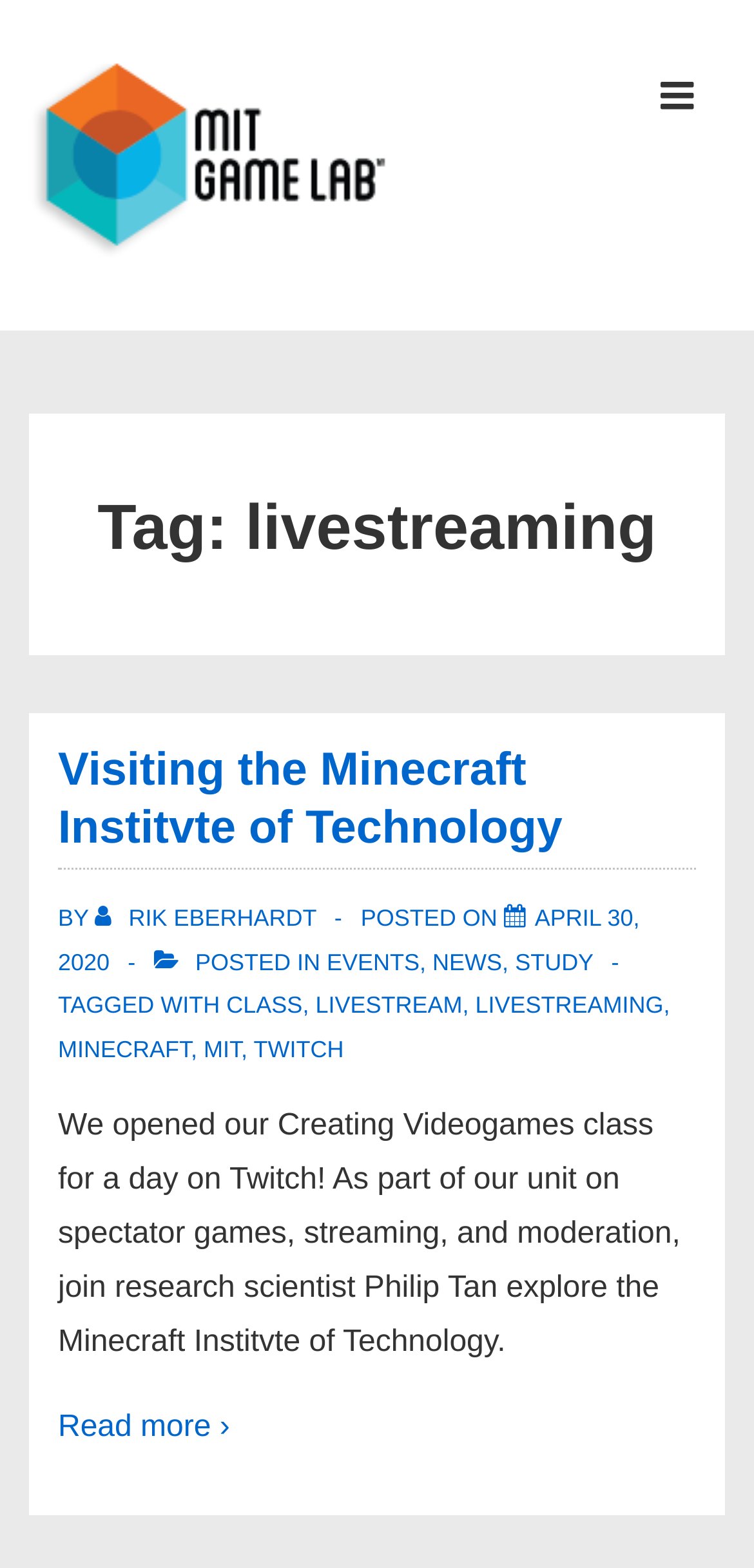Give a detailed account of the webpage's layout and content.

The webpage is about livestreaming and is related to the MIT Game Lab. At the top left, there is a link to the MIT Game Lab, accompanied by an image with the same name. On the top right, there is a button with a menu icon and the text "MENU". 

Below the top section, there is a heading that reads "Tag: livestreaming". Underneath, there is an article that takes up most of the page. The article has a heading "Visiting the Minecraft Institvte of Technology", which is a link. Below the heading, there is a line of text that reads "BY RIK EBERHARDT", followed by a link to view all posts by the author. 

Next to the author's name, there is a line of text that reads "POSTED ON APRIL 30, 2020". Below this, there are links to categories such as "EVENTS", "NEWS", and "STUDY". The article also has a section that lists tags, including "CLASS", "LIVESTREAM", "LIVESTREAMING", "MINECRAFT", "MIT", and "TWITCH". 

The main content of the article is a paragraph of text that describes an event where the Creating Videogames class was opened for a day on Twitch, featuring research scientist Philip Tan exploring the Minecraft Institvte of Technology. At the bottom of the article, there is a link to "Read more ›".